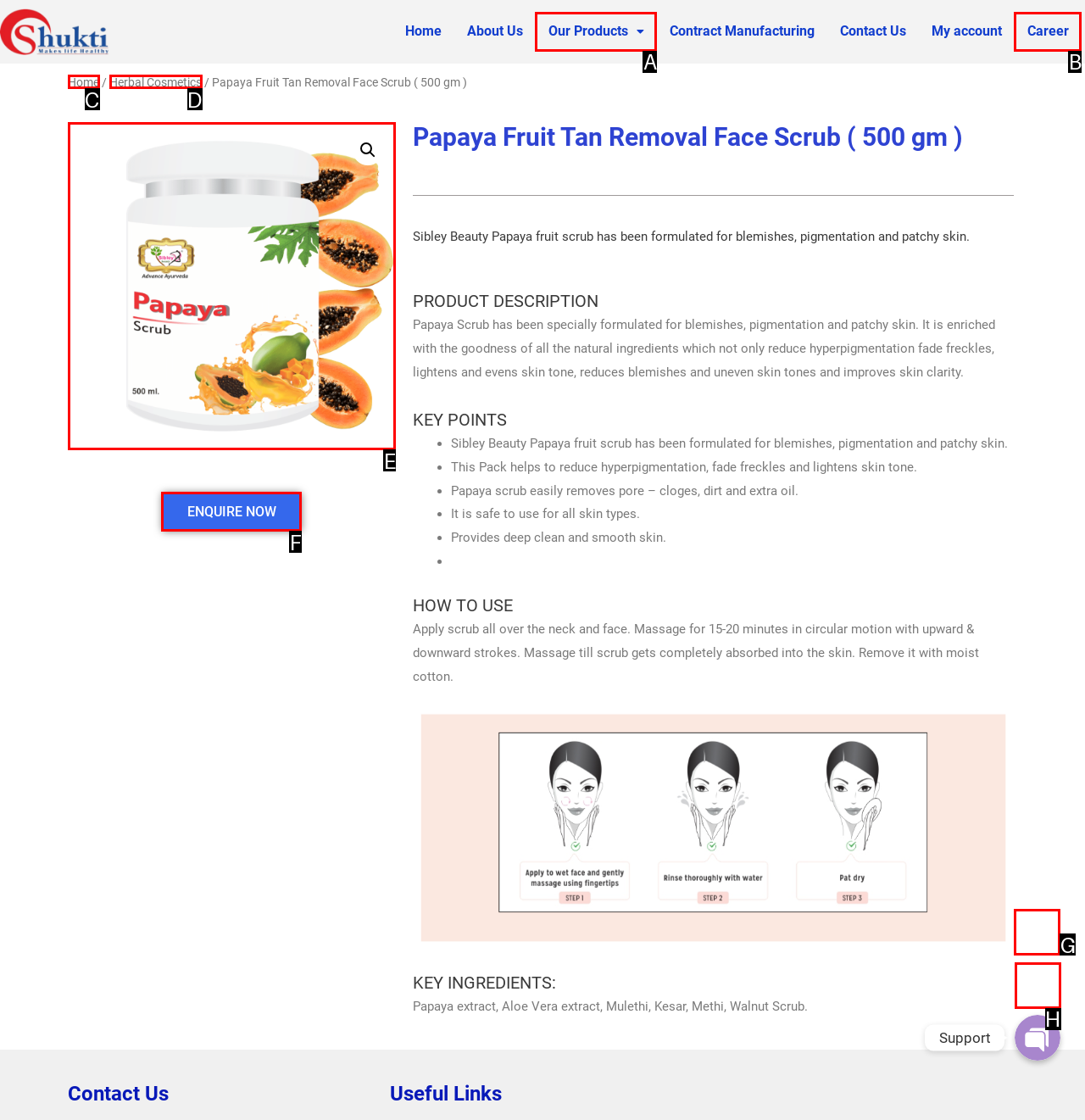Indicate the HTML element that should be clicked to perform the task: Call using the phone icon Reply with the letter corresponding to the chosen option.

G